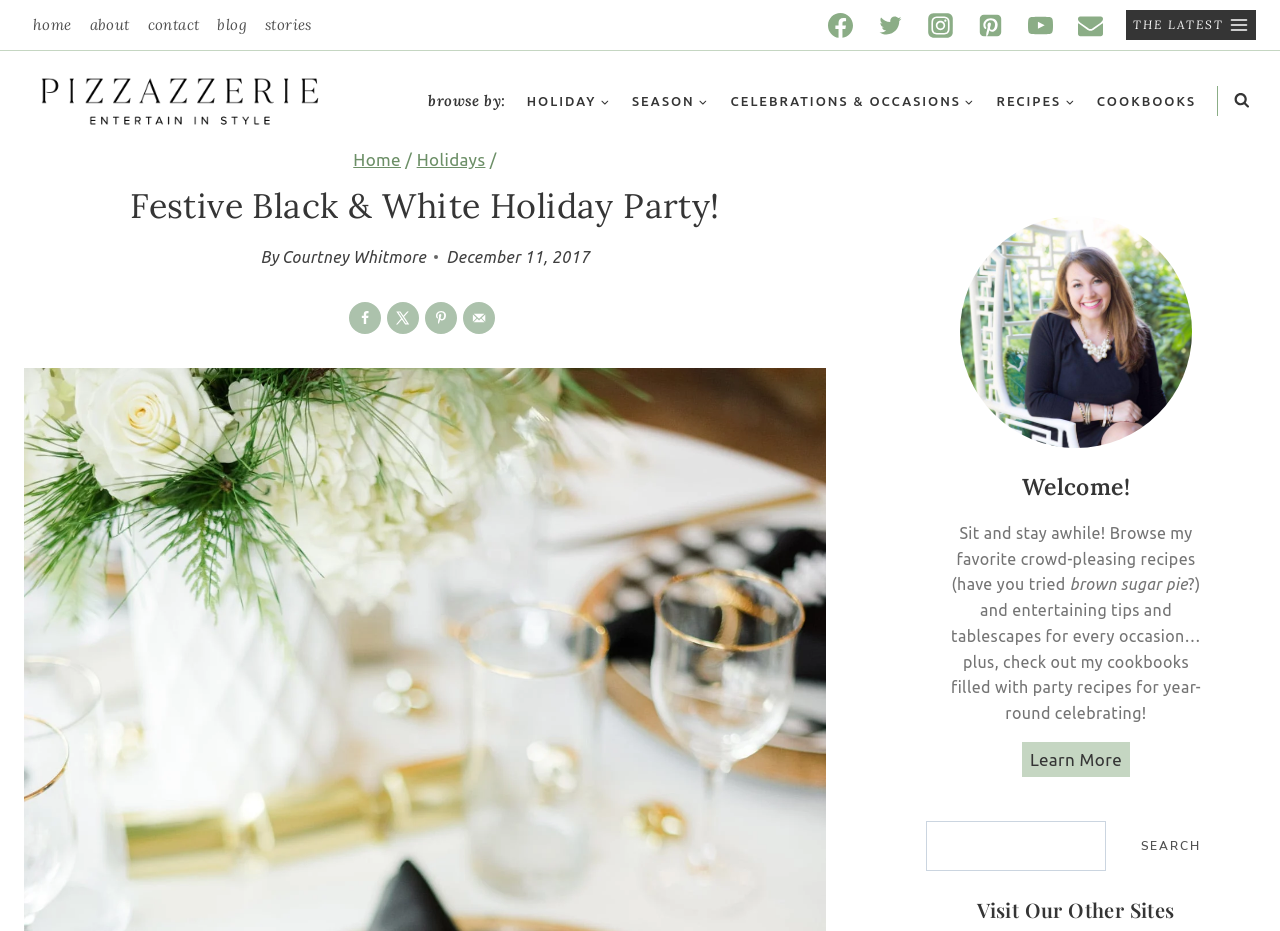Please mark the clickable region by giving the bounding box coordinates needed to complete this instruction: "Search for recipes".

[0.723, 0.882, 0.958, 0.936]